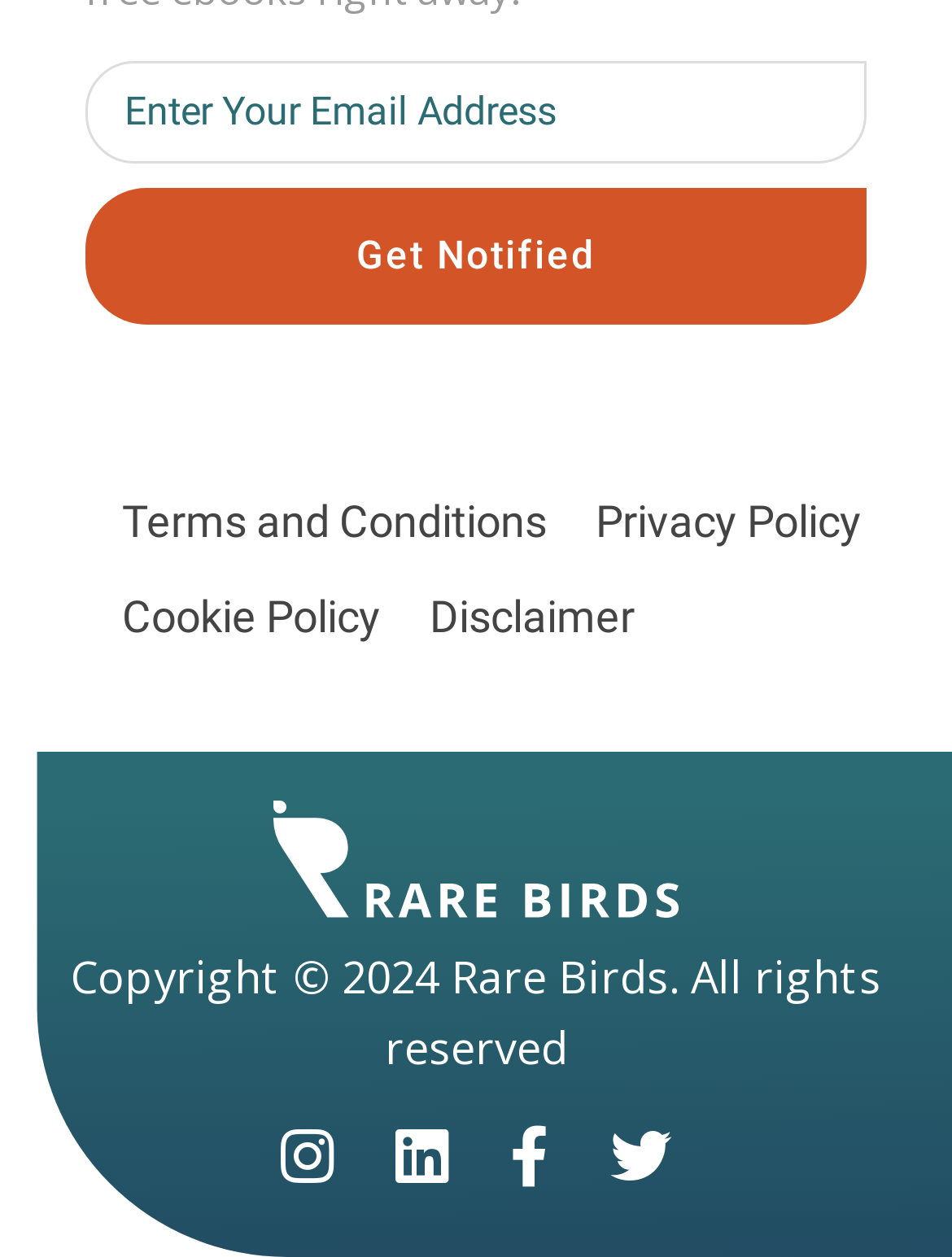Determine the bounding box coordinates for the HTML element mentioned in the following description: "Terms and Conditions". The coordinates should be a list of four floats ranging from 0 to 1, represented as [left, top, right, bottom].

[0.128, 0.394, 0.574, 0.435]